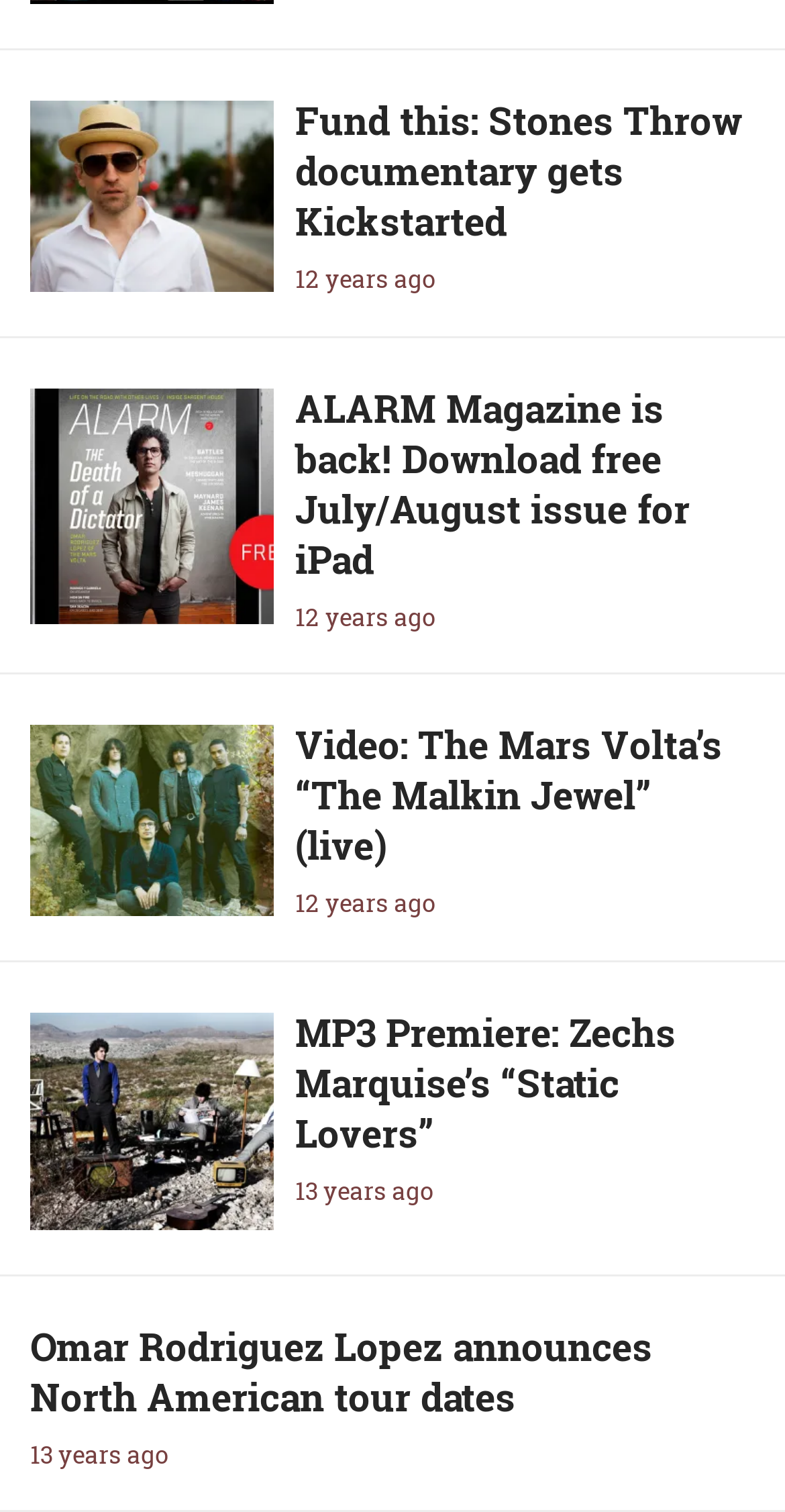How old are the articles on this webpage?
Using the information from the image, provide a comprehensive answer to the question.

The answer can be found by looking at the StaticText elements that contain the text '12 years ago' and '13 years ago'. These elements are located below each article heading, indicating the age of the articles.